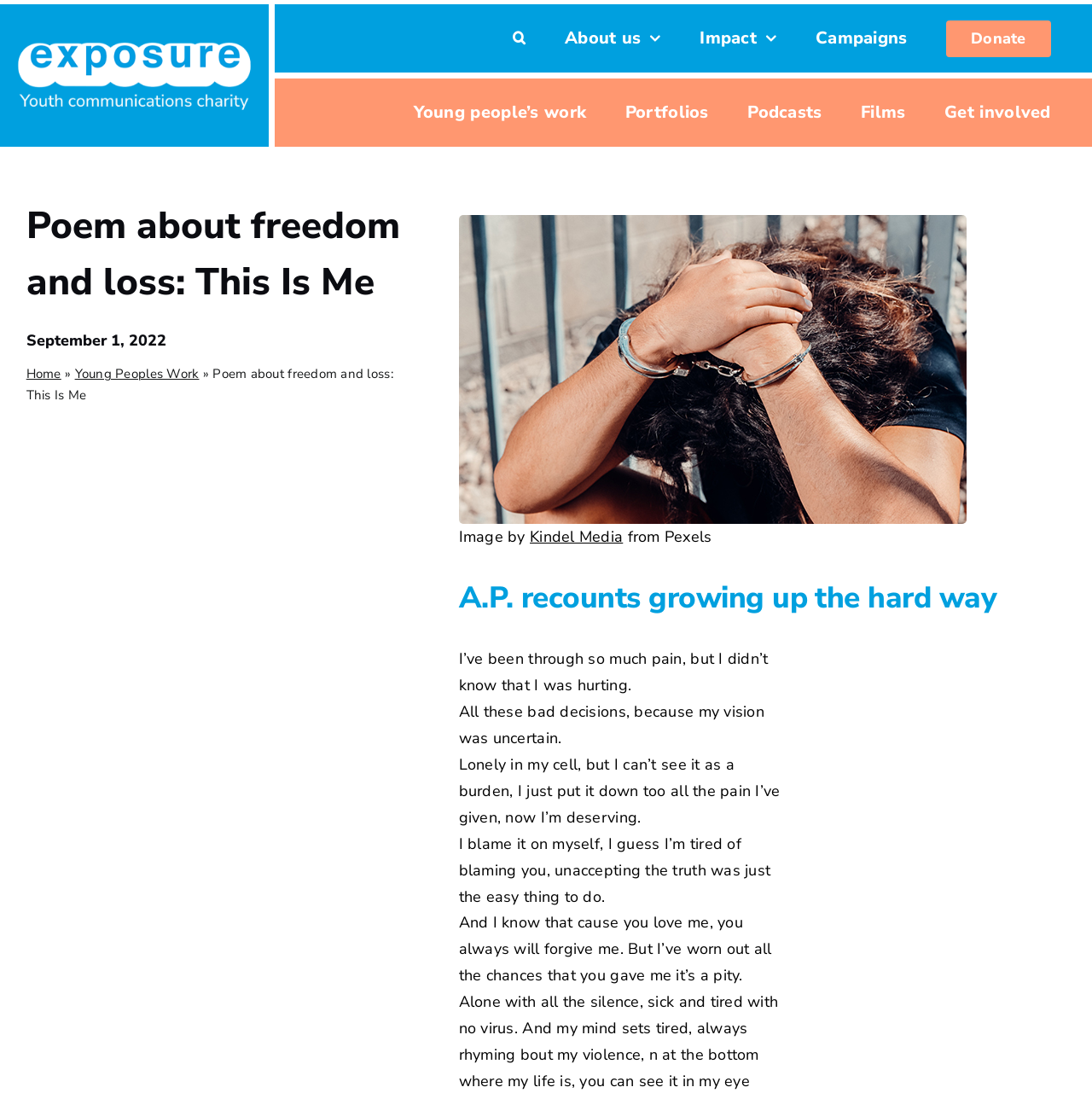What is the last line of the poem?
Using the picture, provide a one-word or short phrase answer.

You can see it in my eye